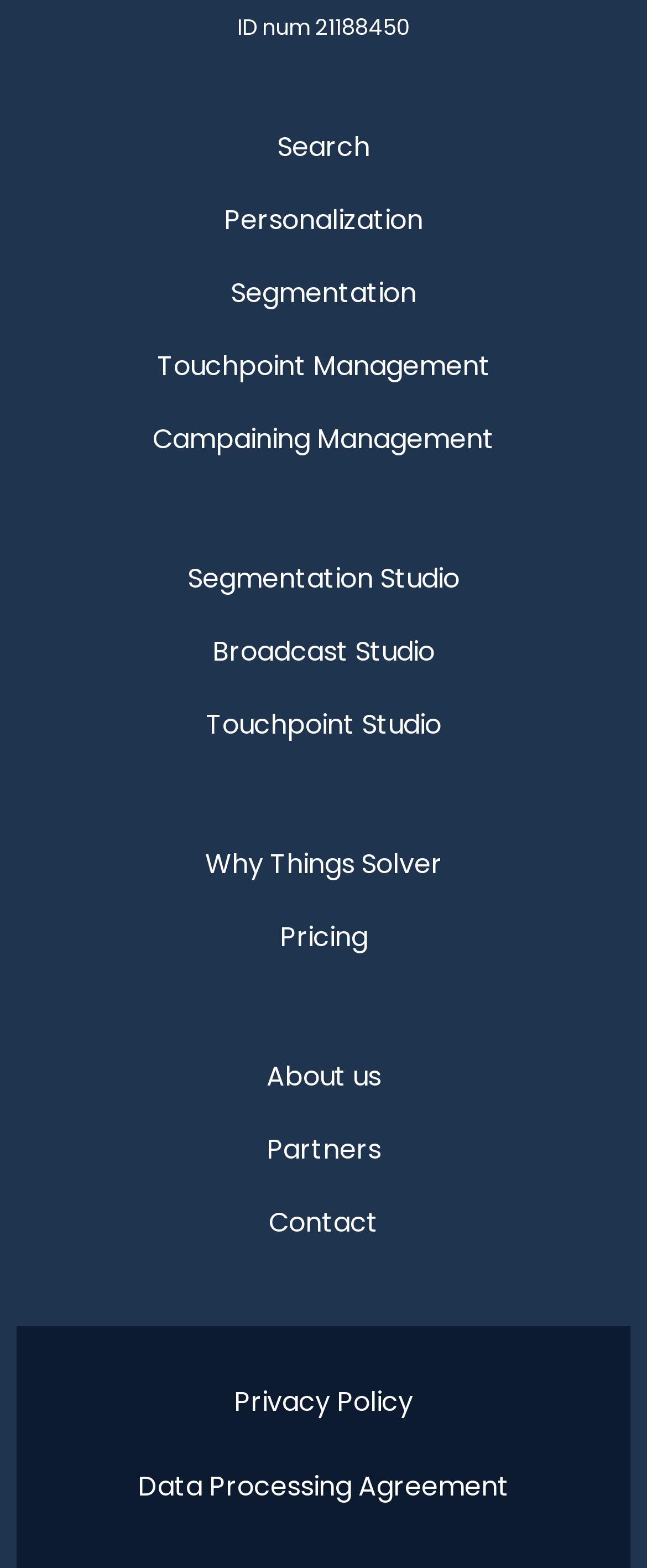Determine the coordinates of the bounding box that should be clicked to complete the instruction: "Contact us". The coordinates should be represented by four float numbers between 0 and 1: [left, top, right, bottom].

[0.051, 0.757, 0.949, 0.804]